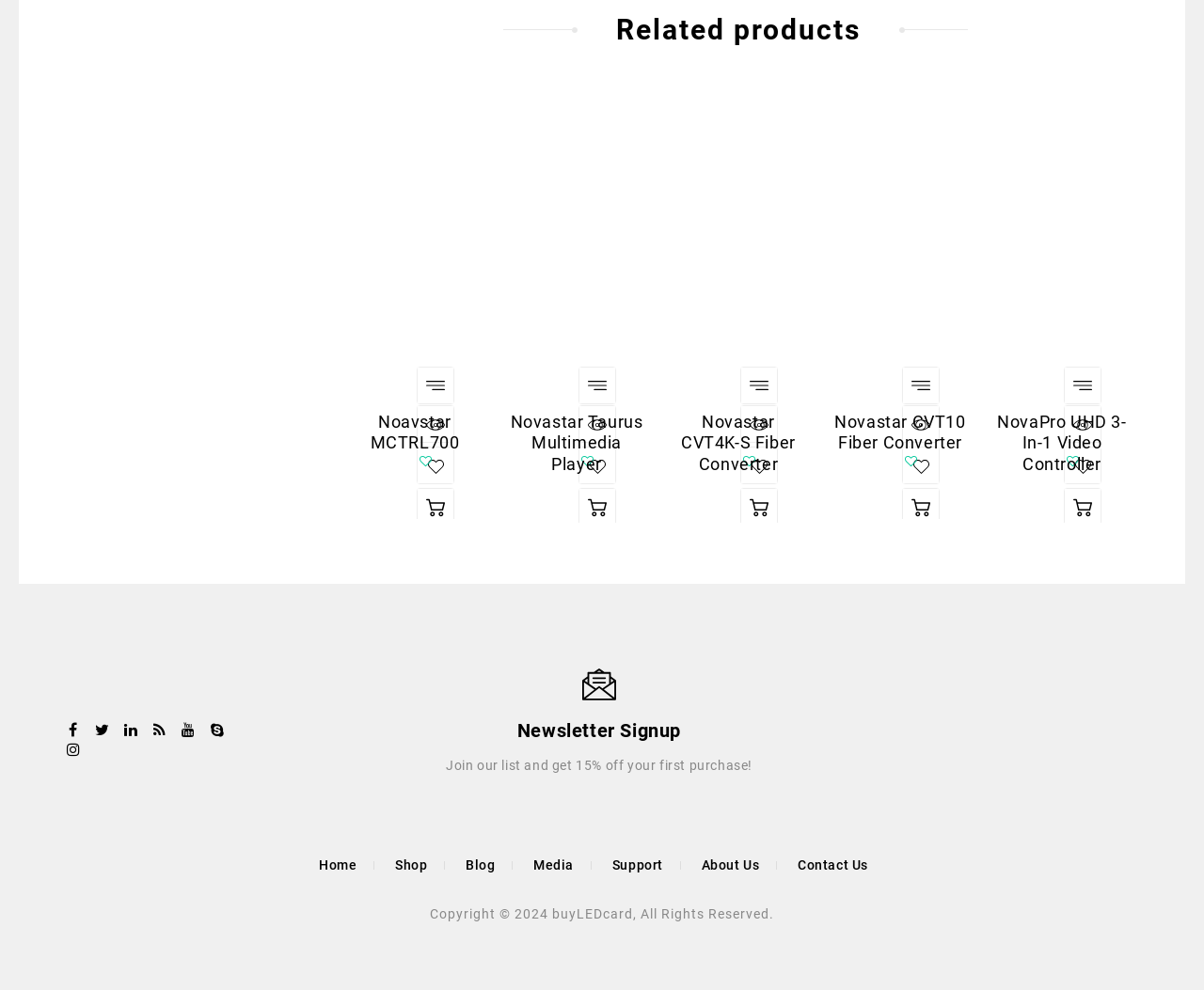Using the description: "title="Facebook"", determine the UI element's bounding box coordinates. Ensure the coordinates are in the format of four float numbers between 0 and 1, i.e., [left, top, right, bottom].

[0.051, 0.727, 0.071, 0.746]